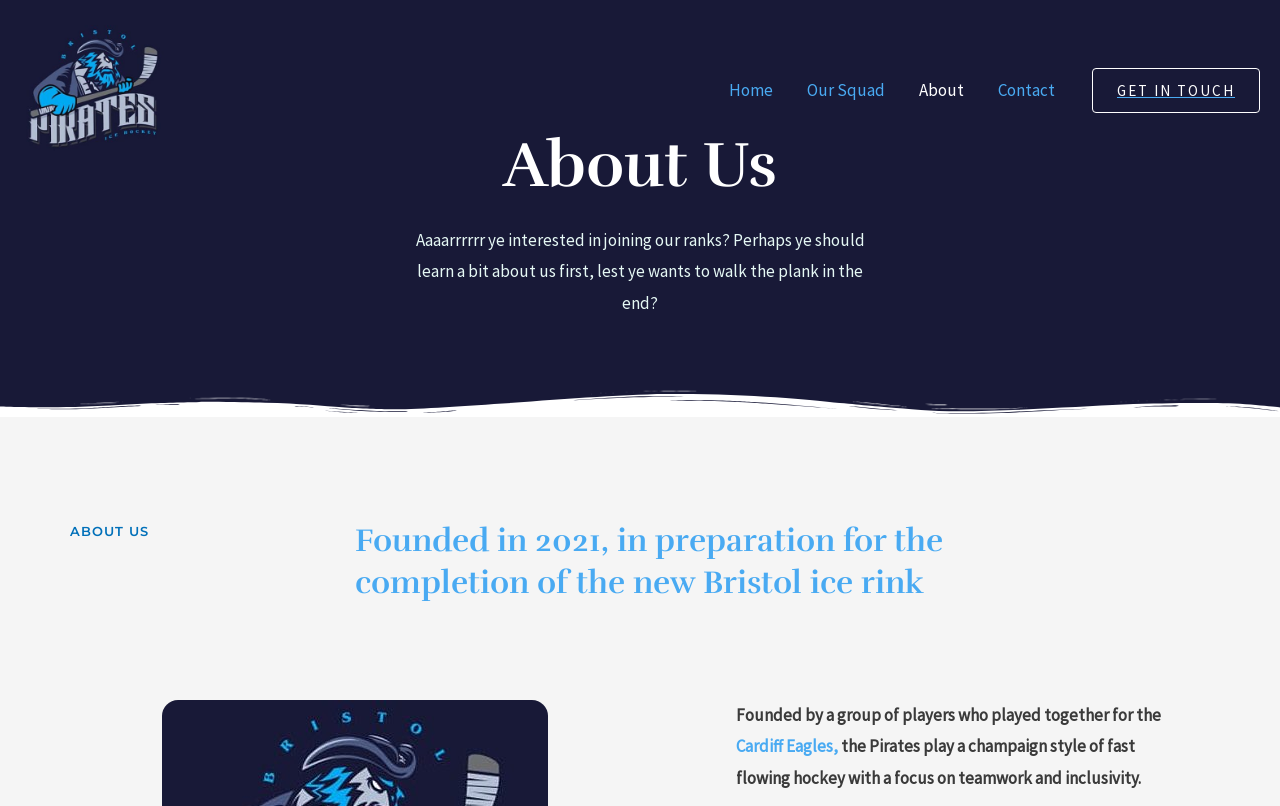Provide a brief response using a word or short phrase to this question:
What is the year the Bristol ice rink was founded?

2021